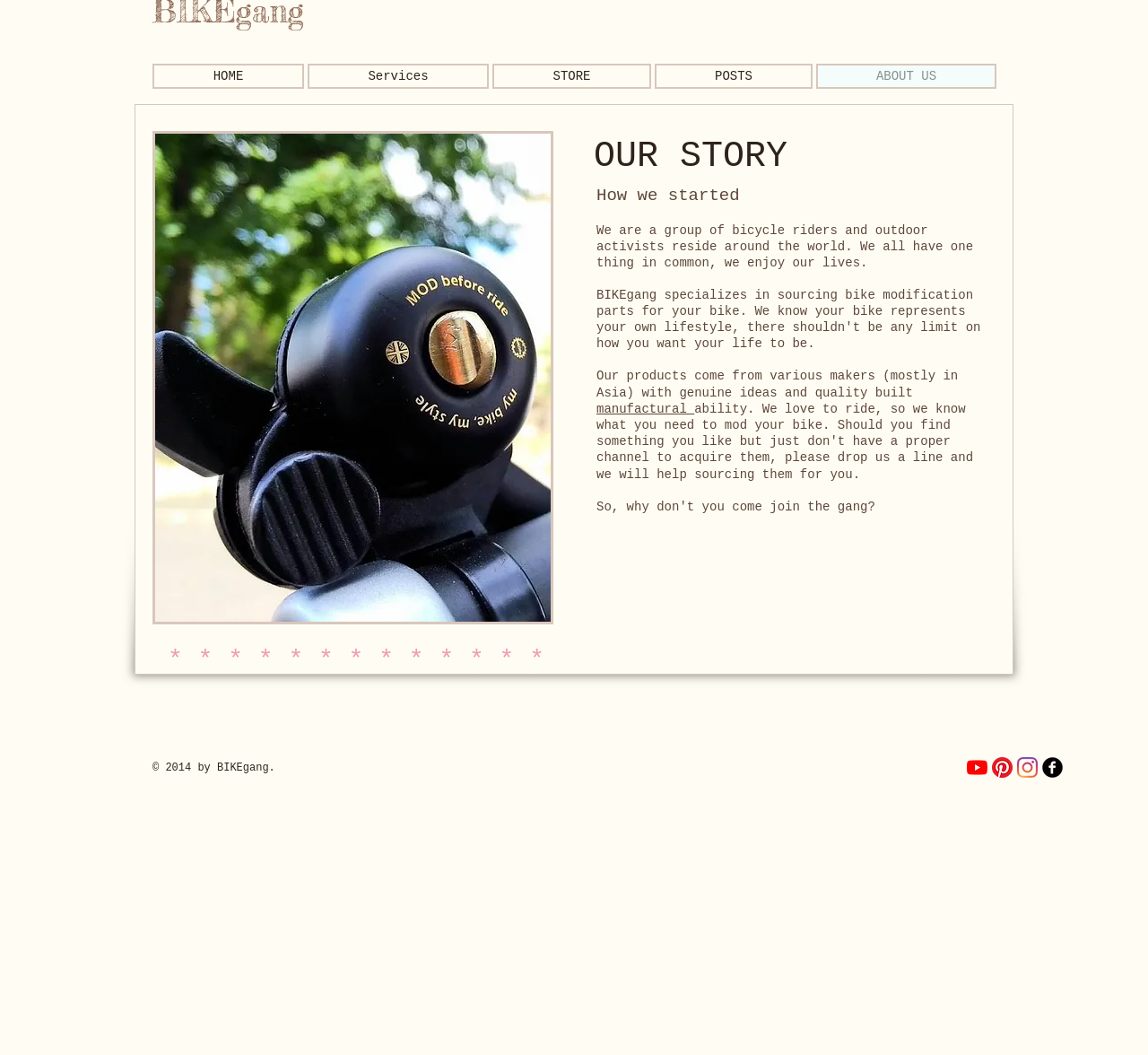Detail the various sections and features of the webpage.

The webpage is about BIKEgang, a company that specializes in modification upgrade parts for folding bikes and minivelos. At the top, there is a navigation bar with links to different sections of the website, including "HOME", "Services", "STORE", "POSTS", and "ABOUT US". Below the navigation bar, there is a large image of a bike, taking up most of the top half of the page.

The main content of the page is divided into two sections. On the left, there is a section titled "OUR STORY" with a brief introduction to the company, including a paragraph of text that describes how the company was started by a group of bicycle riders and outdoor activists from around the world. There is also a link to "manufactural" and a heading with a series of asterisks.

On the right side of the page, there is a section with a heading "How we started" followed by a paragraph of text that describes the company's products and their origins. Below this section, there is a copyright notice "© 2014 by BIKEgang." at the bottom left corner of the page.

At the bottom right corner of the page, there is a social media bar with links to the company's YouTube, Pinterest, Instagram, and Facebook pages, each represented by an icon.